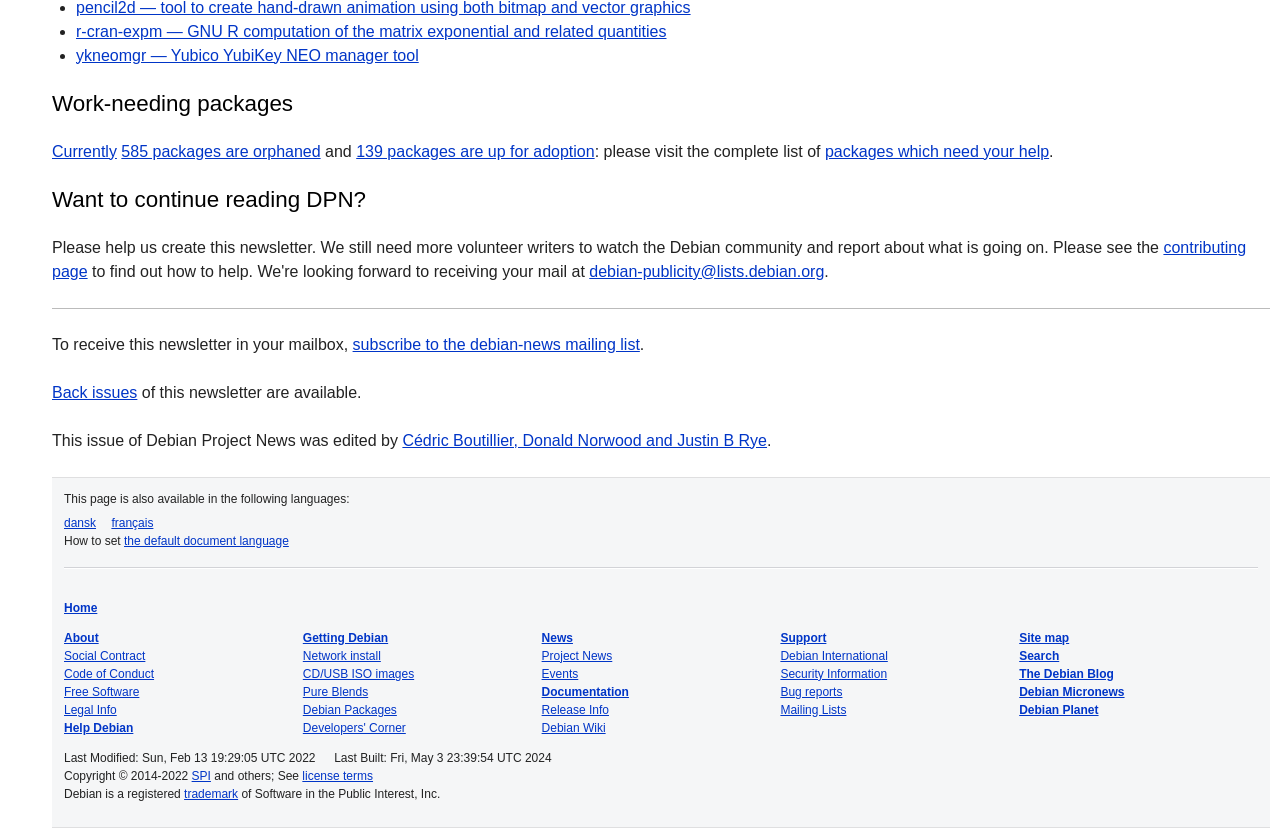Please locate the bounding box coordinates of the element that should be clicked to complete the given instruction: "go to the 'About' page".

[0.05, 0.762, 0.077, 0.779]